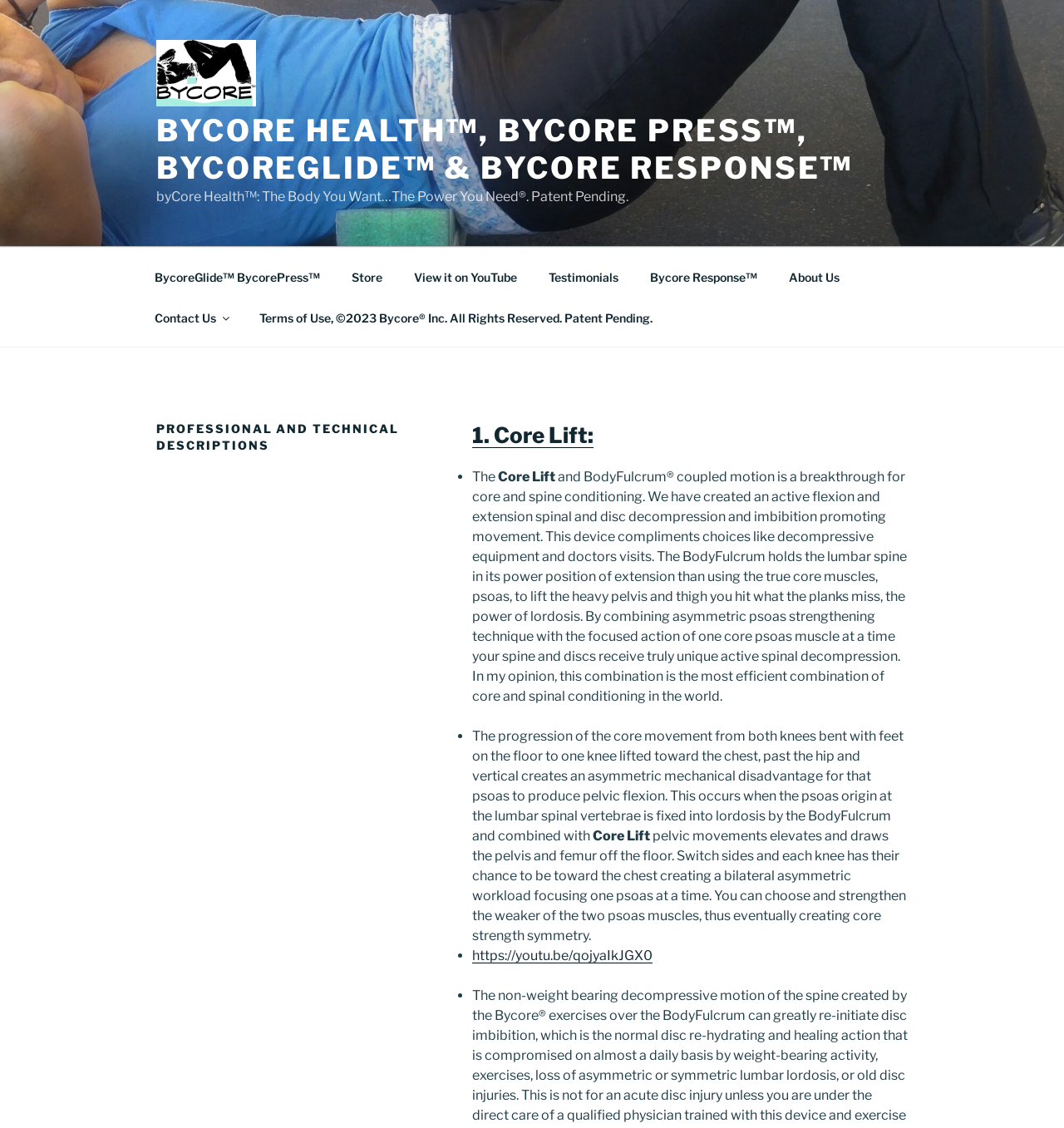Identify the bounding box coordinates of the region that needs to be clicked to carry out this instruction: "Go to the 'Home' page". Provide these coordinates as four float numbers ranging from 0 to 1, i.e., [left, top, right, bottom].

None